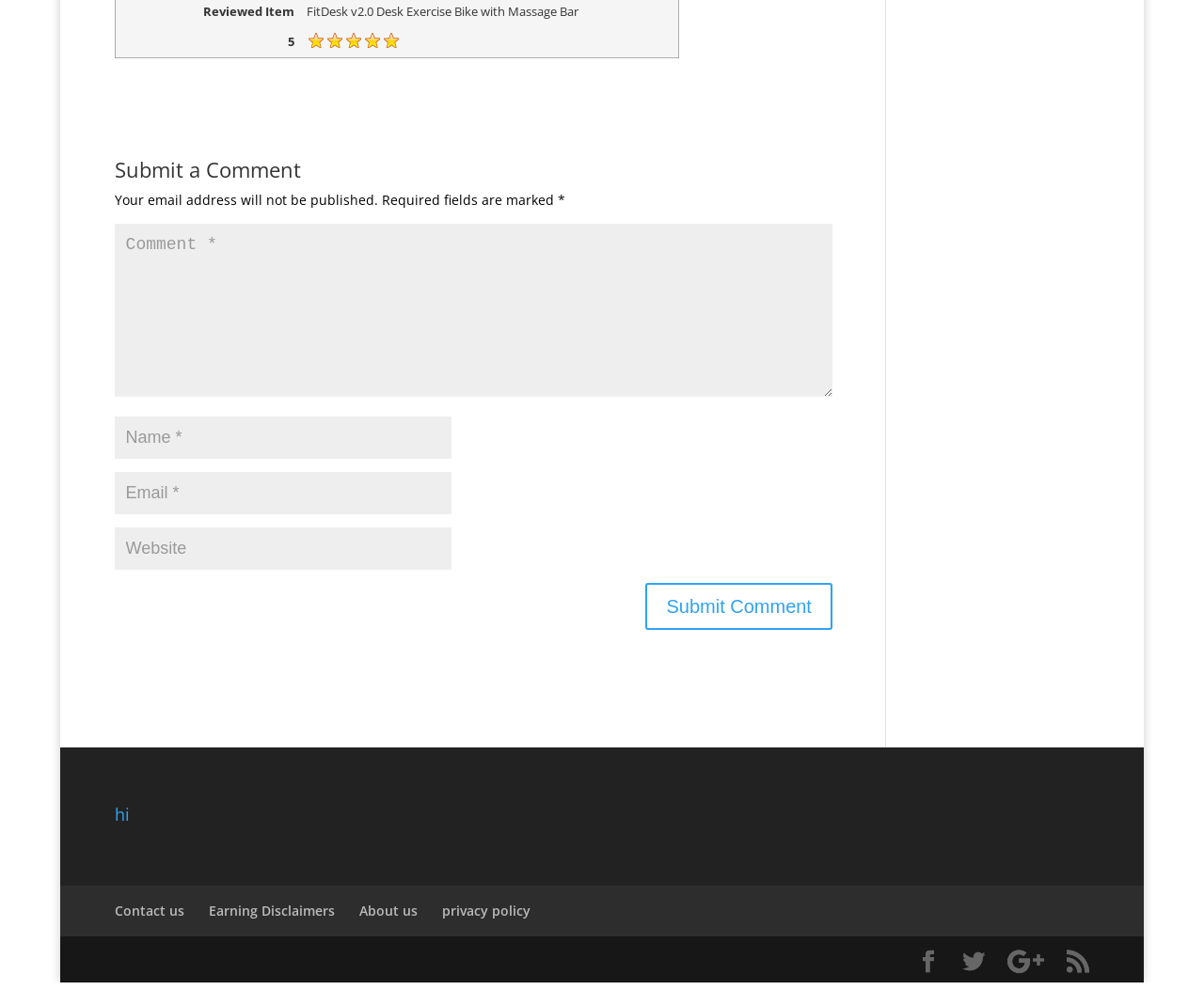Pinpoint the bounding box coordinates of the element to be clicked to execute the instruction: "Click on Contact us".

[0.095, 0.911, 0.153, 0.929]